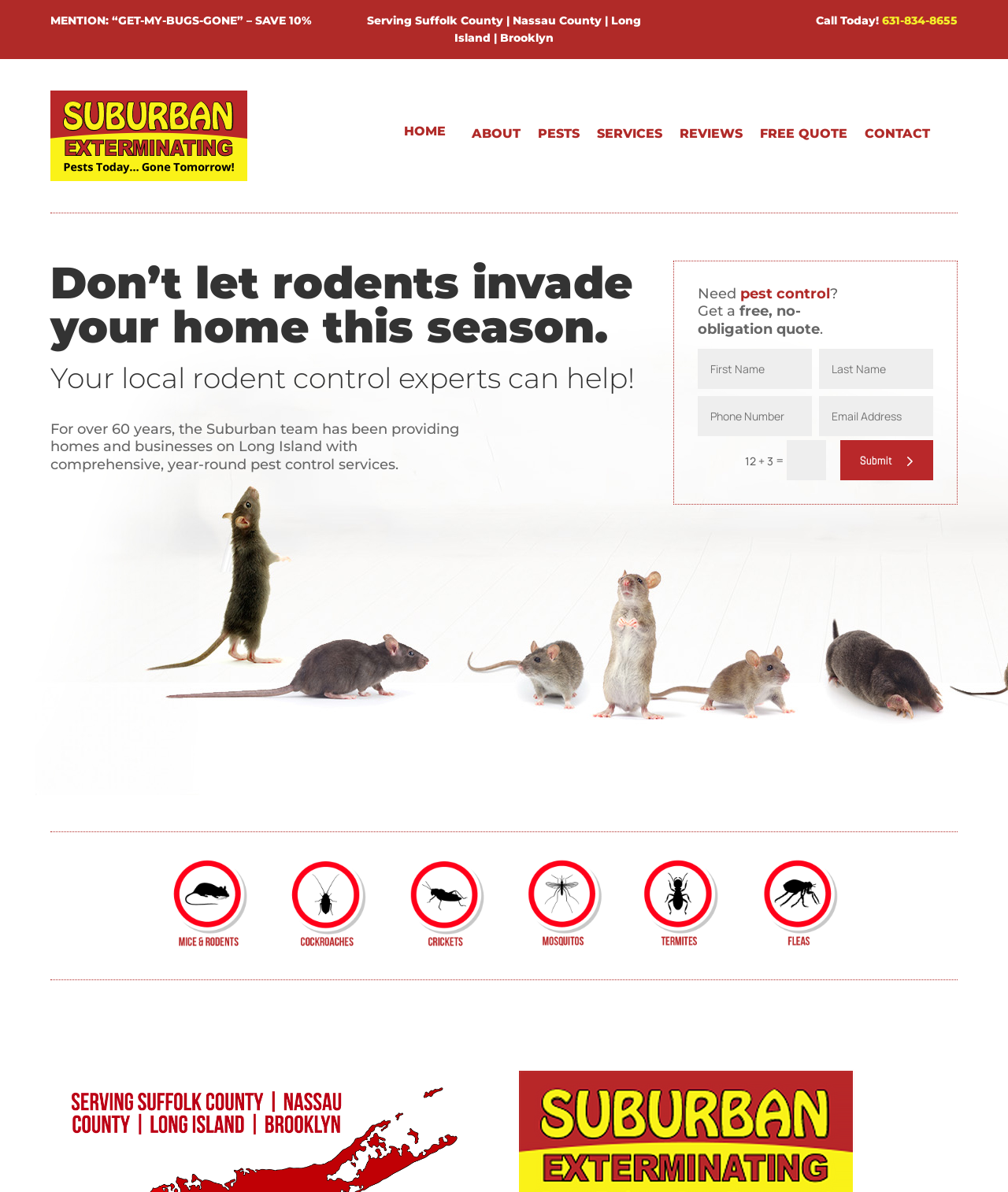Can you find and provide the main heading text of this webpage?

Don’t let rodents invade
your home this season.